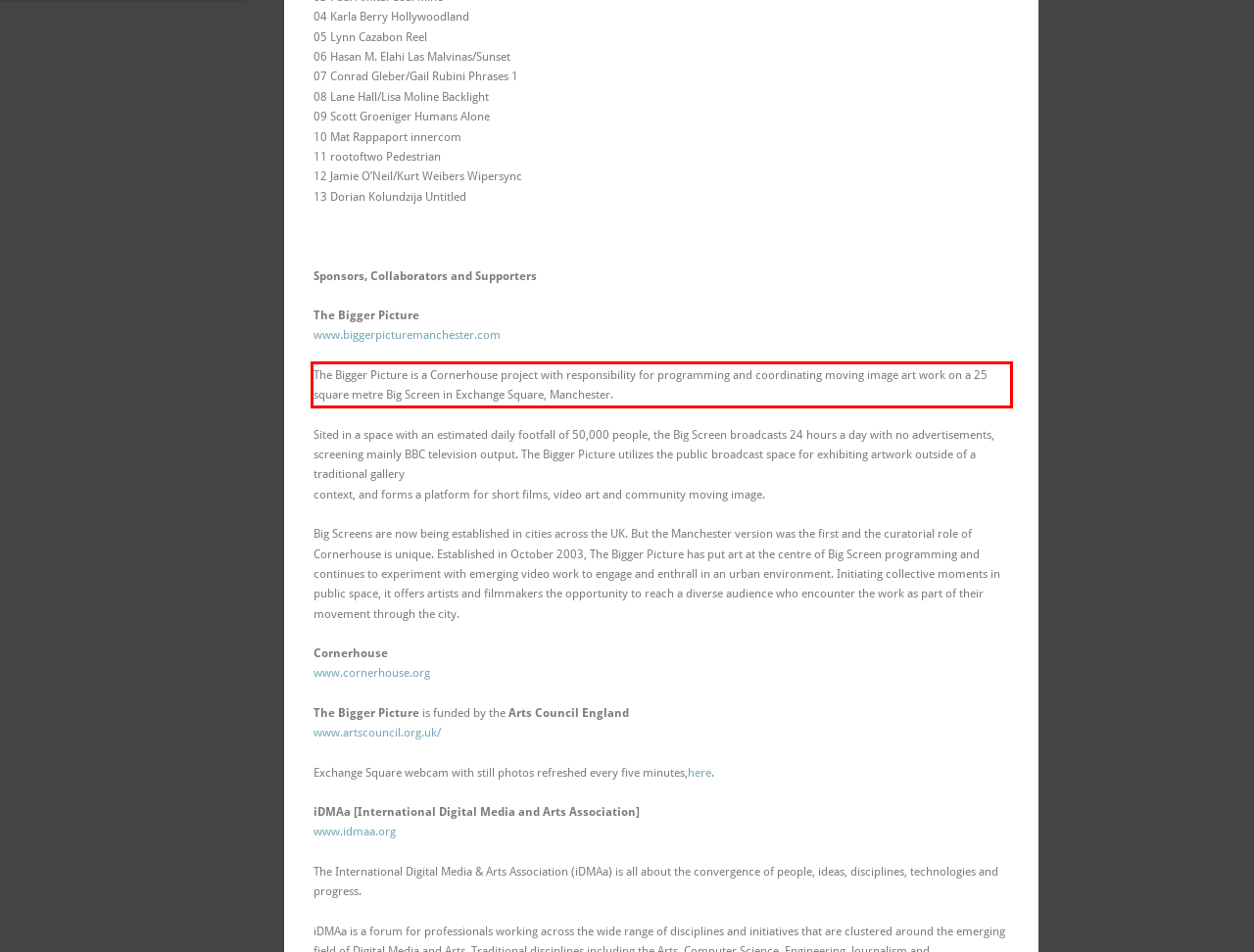Please examine the webpage screenshot and extract the text within the red bounding box using OCR.

The Bigger Picture is a Cornerhouse project with responsibility for programming and coordinating moving image art work on a 25 square metre Big Screen in Exchange Square, Manchester.